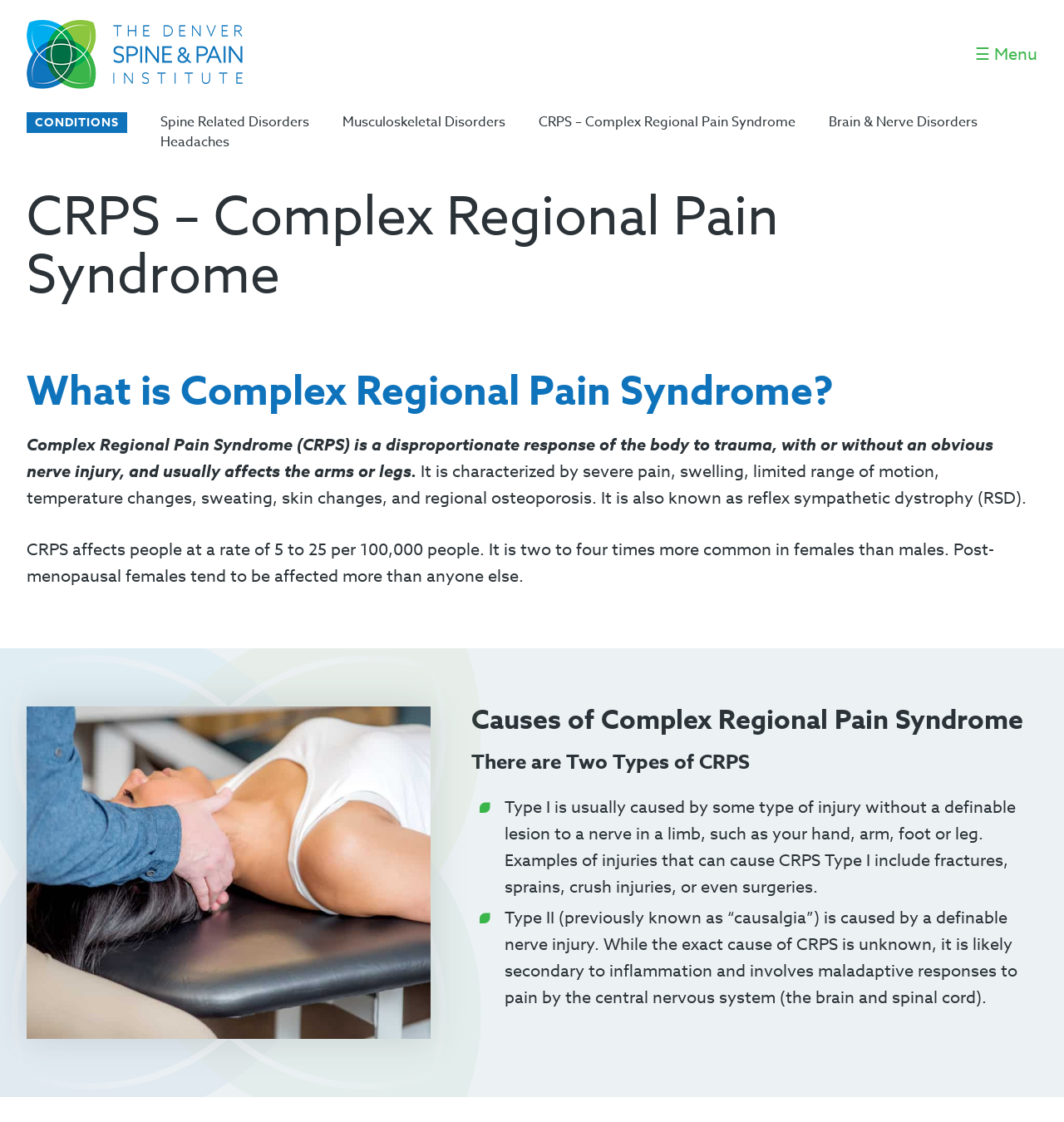Extract the main heading text from the webpage.

CRPS – Complex Regional Pain Syndrome